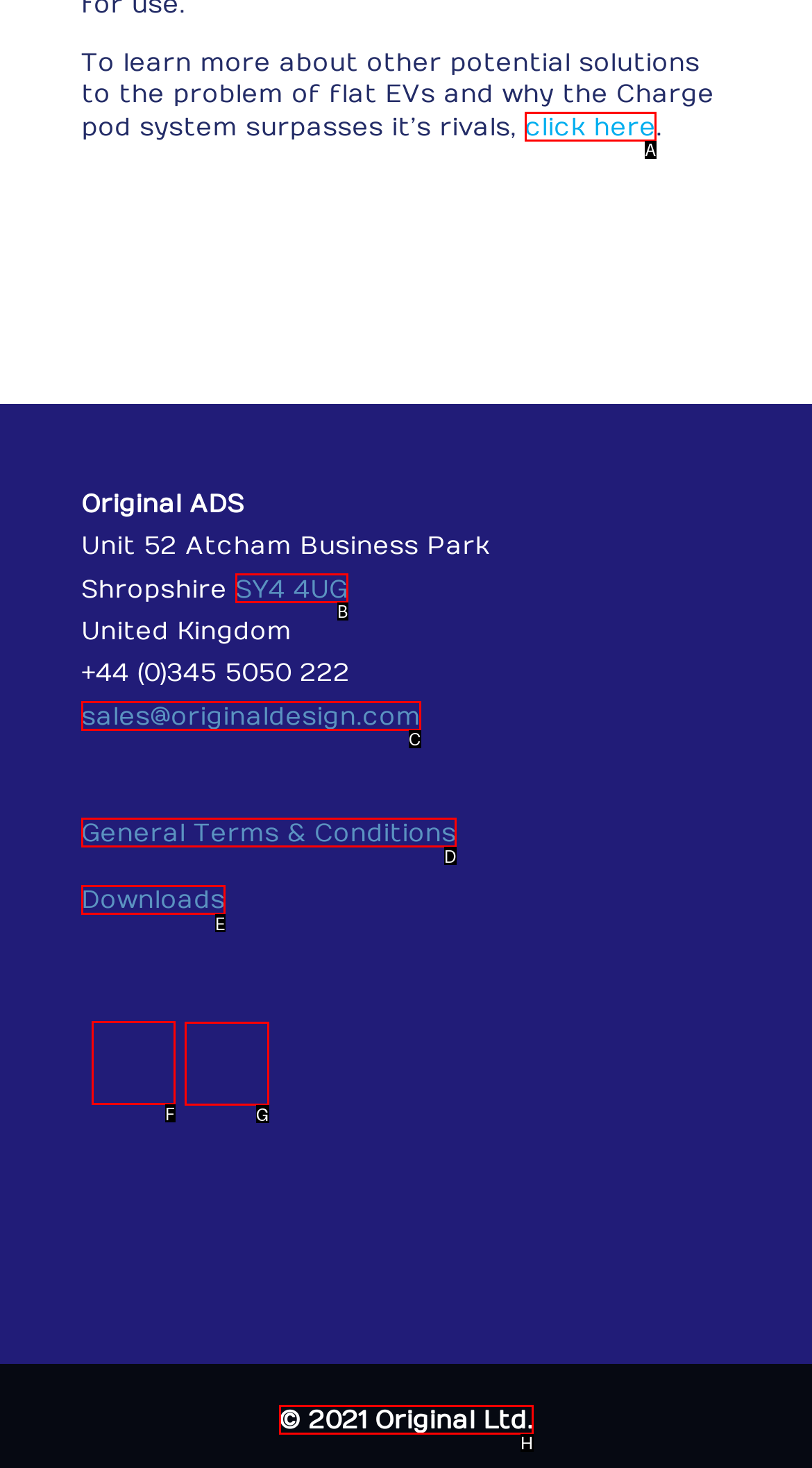Determine the letter of the element to click to accomplish this task: follow by email. Respond with the letter.

G